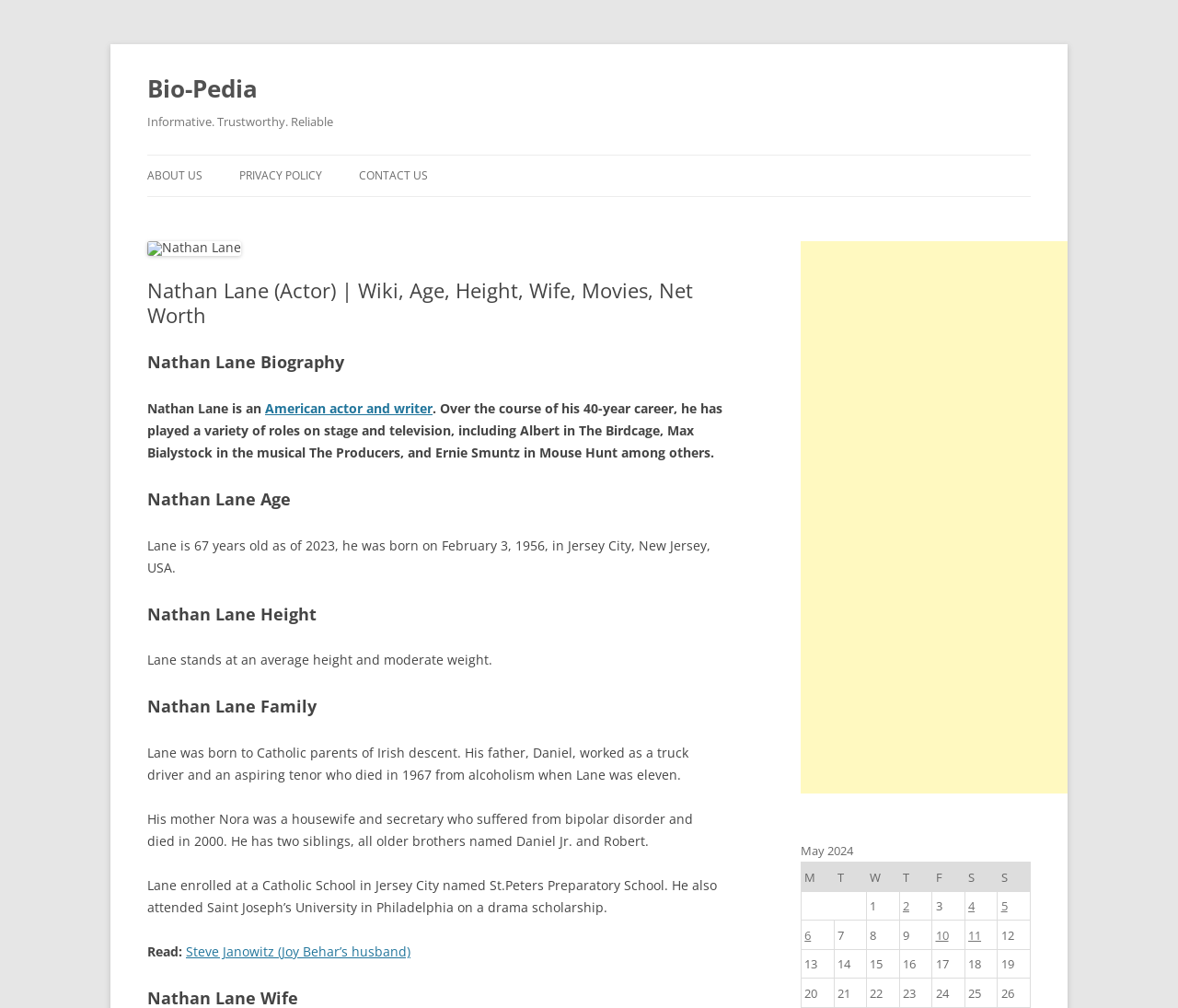Determine the bounding box coordinates of the element that should be clicked to execute the following command: "View posts published on May 2, 2024".

[0.763, 0.884, 0.791, 0.913]